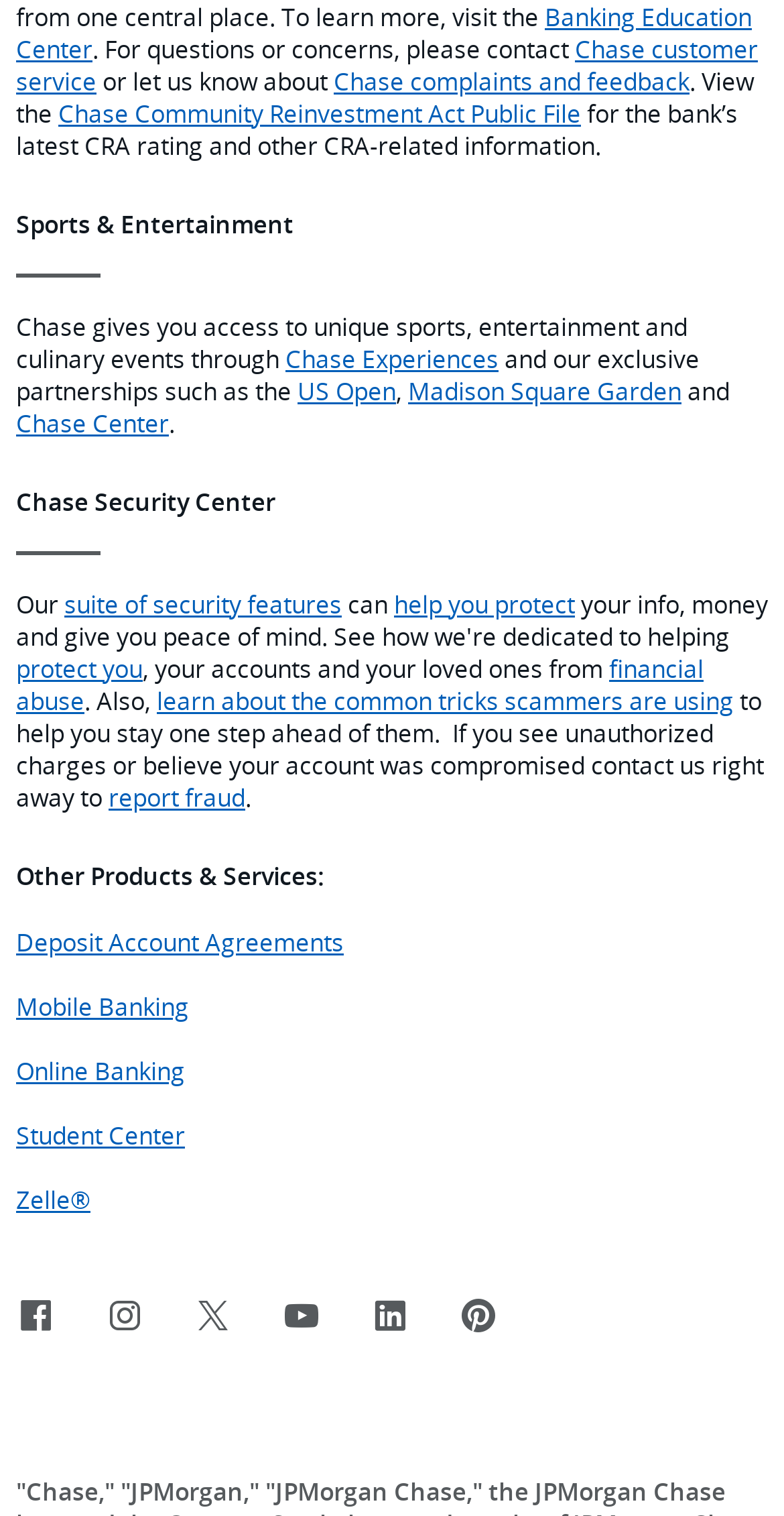What social media platforms does Chase have a presence on?
Using the image, give a concise answer in the form of a single word or short phrase.

Facebook, Instagram, X, YouTube, LinkedIn, Pinterest